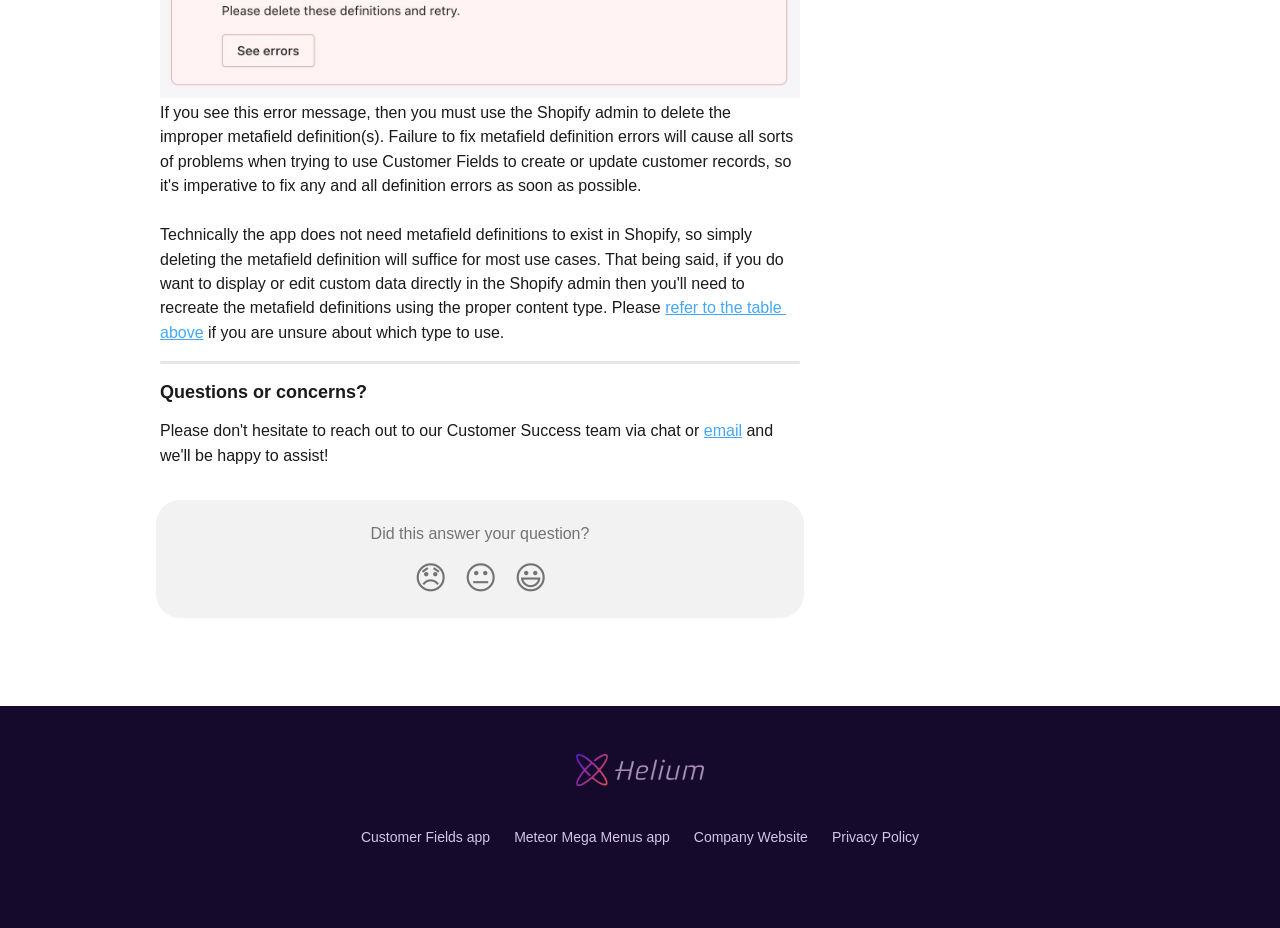Given the following UI element description: "alt="Helium Help Center"", find the bounding box coordinates in the webpage screenshot.

[0.45, 0.818, 0.55, 0.839]